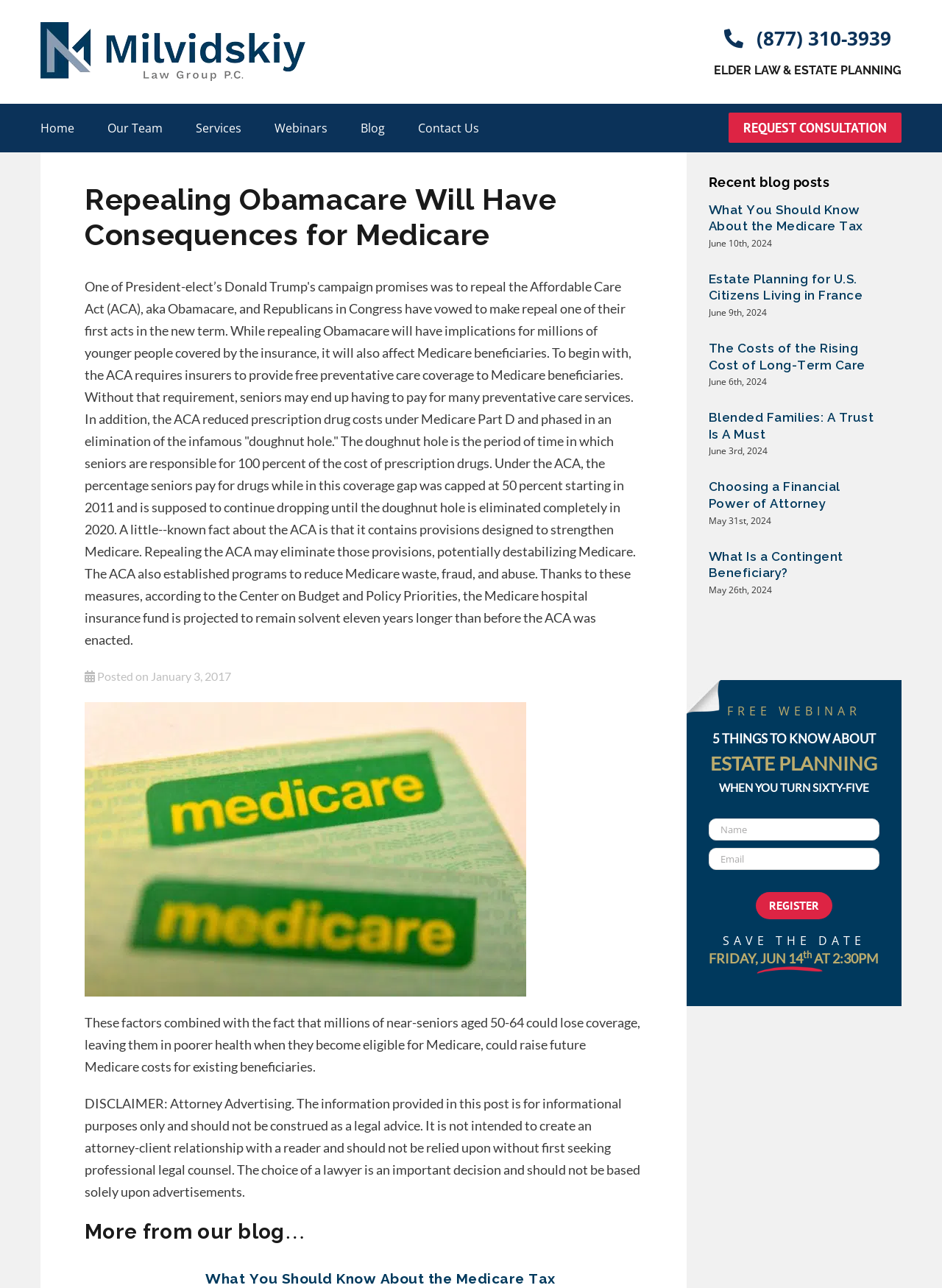Can you find and provide the title of the webpage?

Repealing Obamacare Will Have Consequences for Medicare